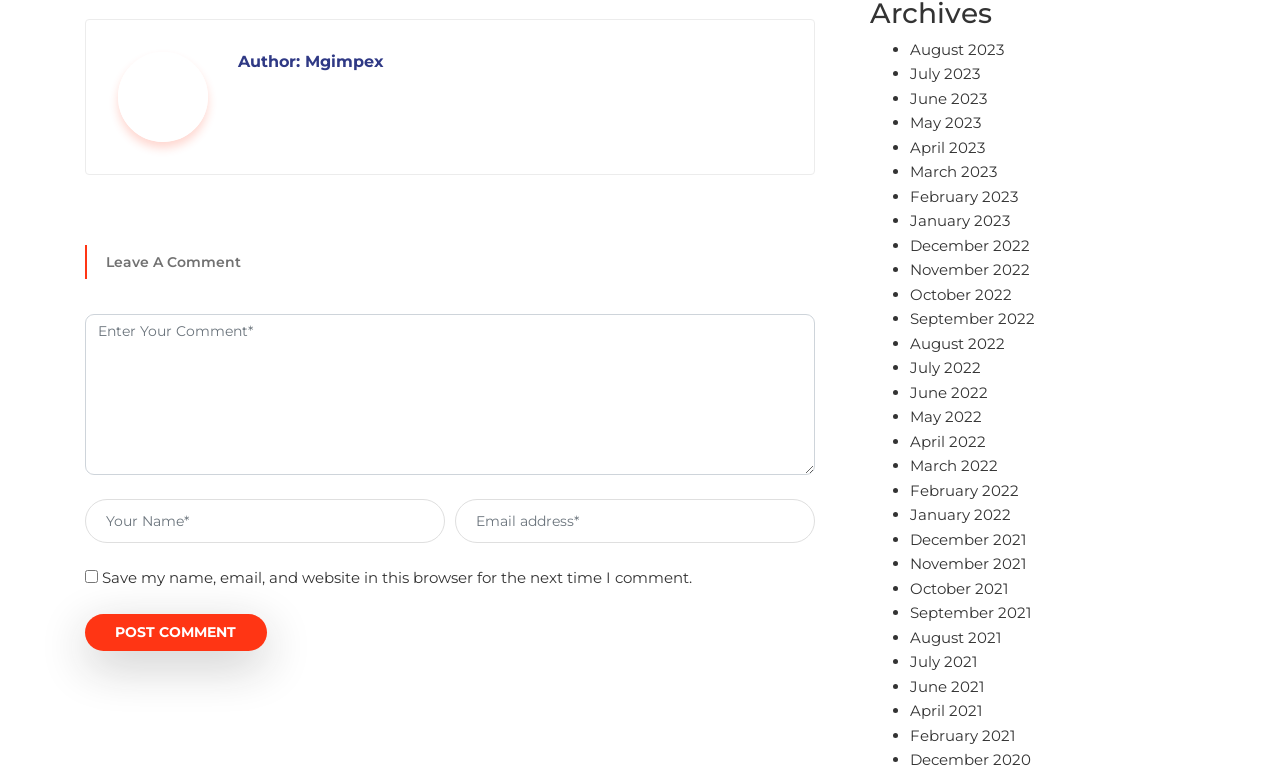Determine the bounding box coordinates for the region that must be clicked to execute the following instruction: "Enter a comment".

[0.066, 0.404, 0.637, 0.611]